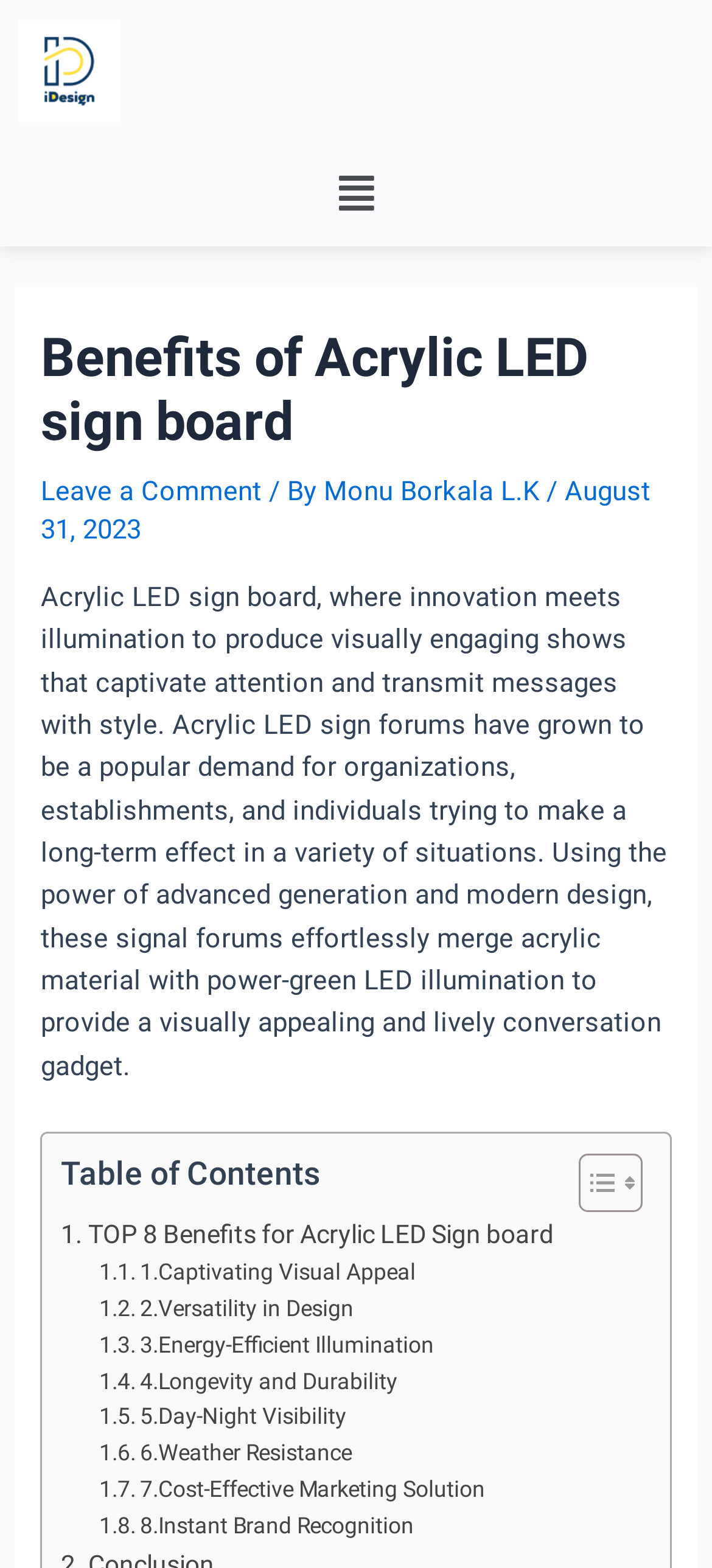Please provide the bounding box coordinate of the region that matches the element description: Primary Menu. Coordinates should be in the format (top-left x, top-left y, bottom-right x, bottom-right y) and all values should be between 0 and 1.

None